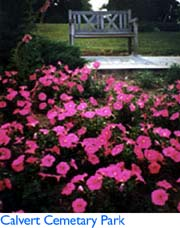Break down the image and describe each part extensively.

The image features a picturesque scene from Calvert Cemetery Park, showcasing a vibrant patch of pink flowers in the foreground. A charming wooden bench is positioned in the background, inviting visitors to sit and enjoy the serene beauty of the park. The flowers and greenery create a tranquil atmosphere, illustrating the park's role as a peaceful retreat for residents and visitors alike. This image reflects the town's vision of enriching lives through the enjoyment of cultural and recreational activities, as highlighted in its commitment to providing inclusive community spaces. Calvert Cemetery Park stands as a testament to Riverdale Park's dedication to preserving its natural beauty and promoting physical well-being among its citizens.